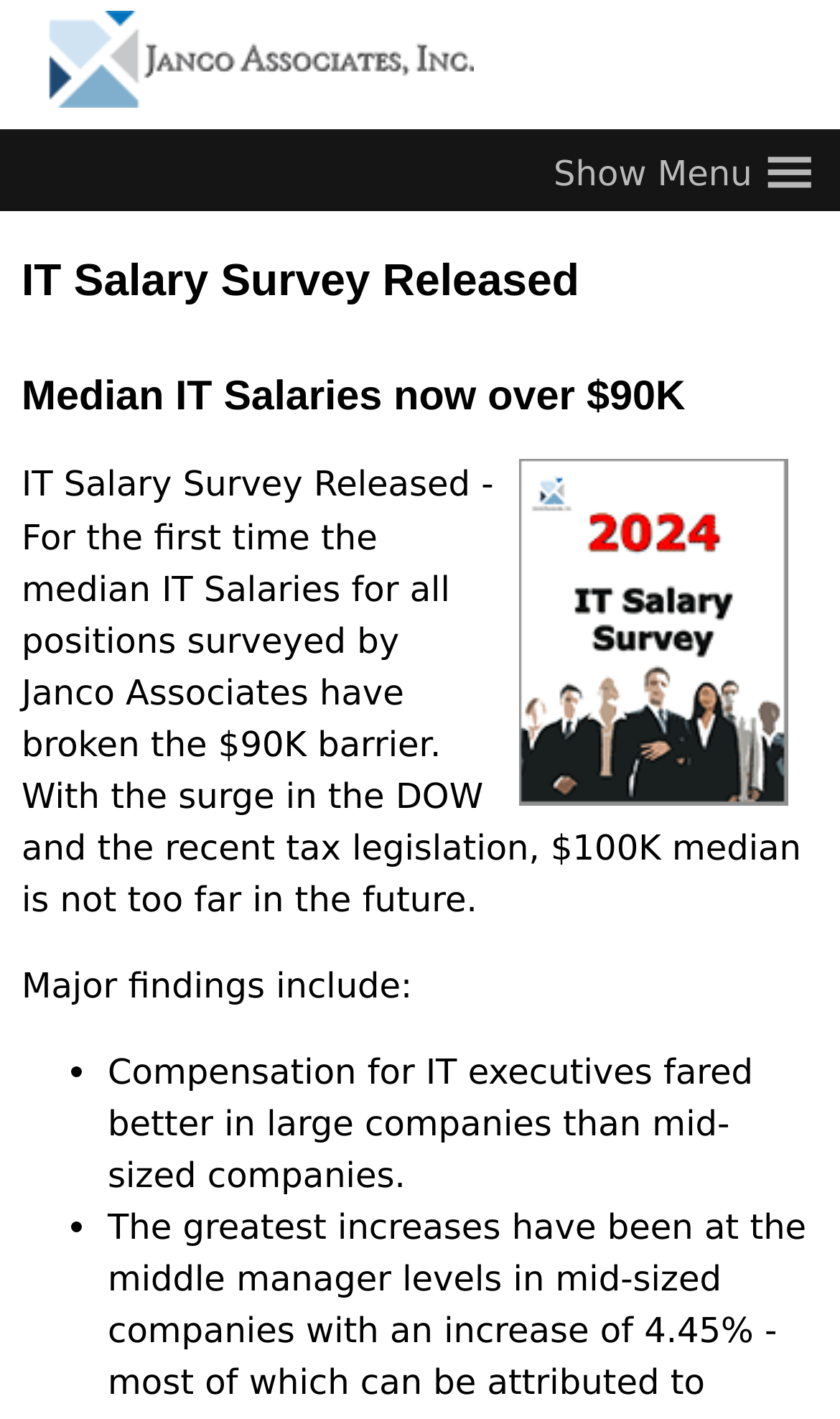Find the primary header on the webpage and provide its text.

IT Salary Survey Released